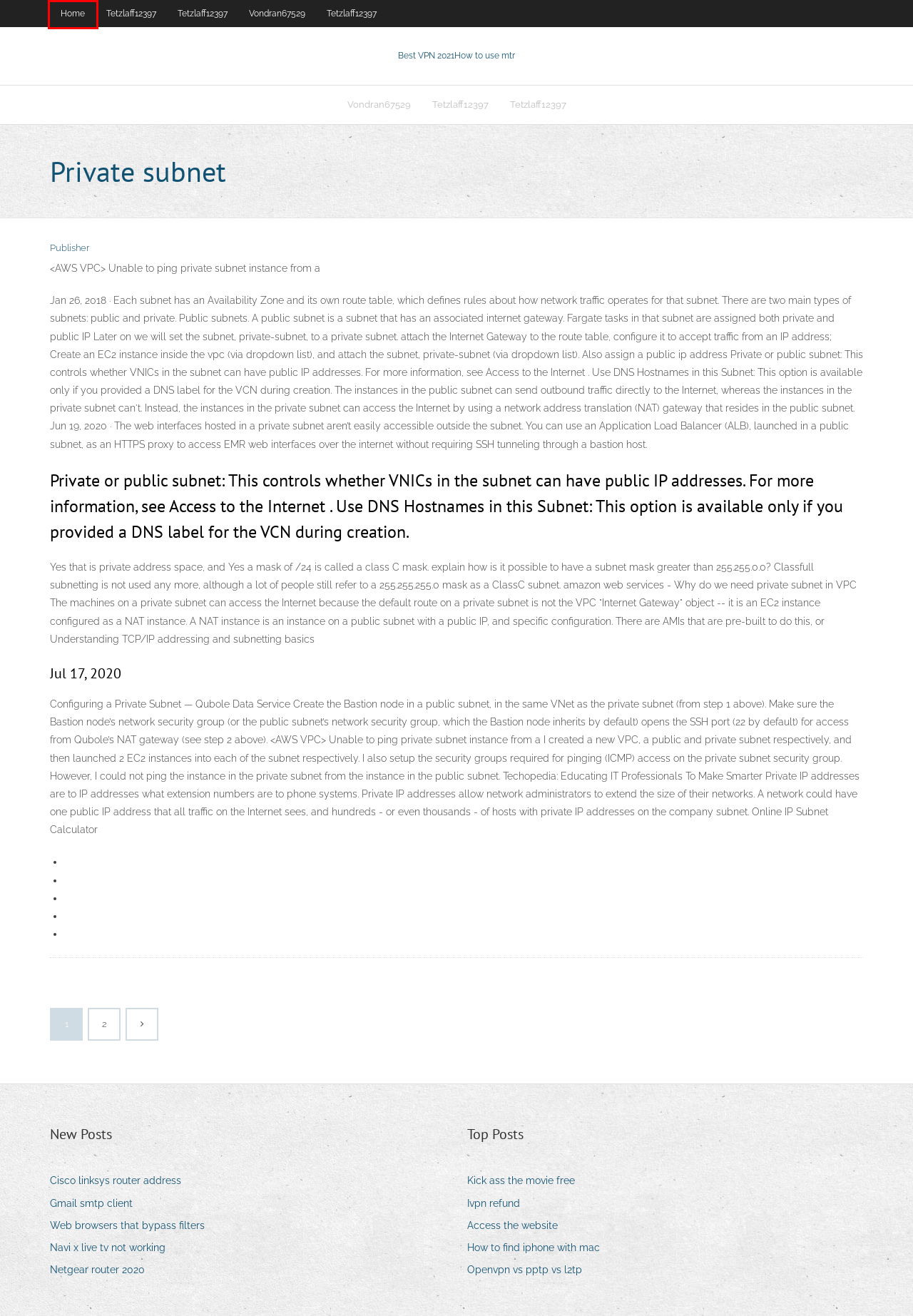You are provided with a screenshot of a webpage highlighting a UI element with a red bounding box. Choose the most suitable webpage description that matches the new page after clicking the element in the bounding box. Here are the candidates:
A. Dil önemi ile ilgili kompozisyon kısa
B. vpn plans - evpnirzxy.web.app
C. Navi x live tv not working fbkzm
D. Vondran67529 . evpnirzxy.web.app
E. Web browsers that bypass filters rhjkt
F. Apprendre a jouet au poker
G. Cisco linksys router address bkltt
H. Tetzlaff12397 , evpnirzxy.web.app

B